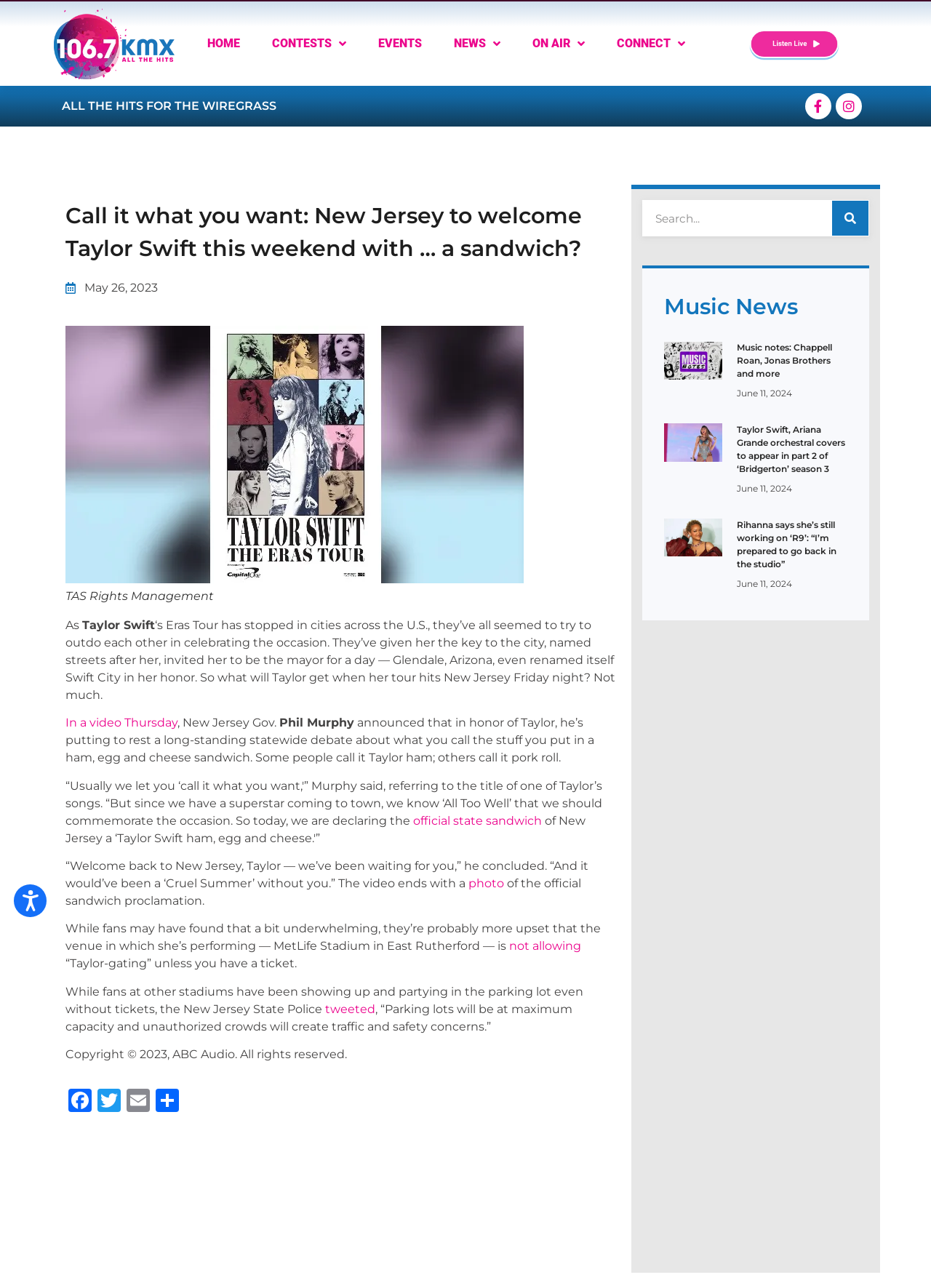What is the type of sandwich being referred to in the article?
Using the image, give a concise answer in the form of a single word or short phrase.

Ham, egg and cheese